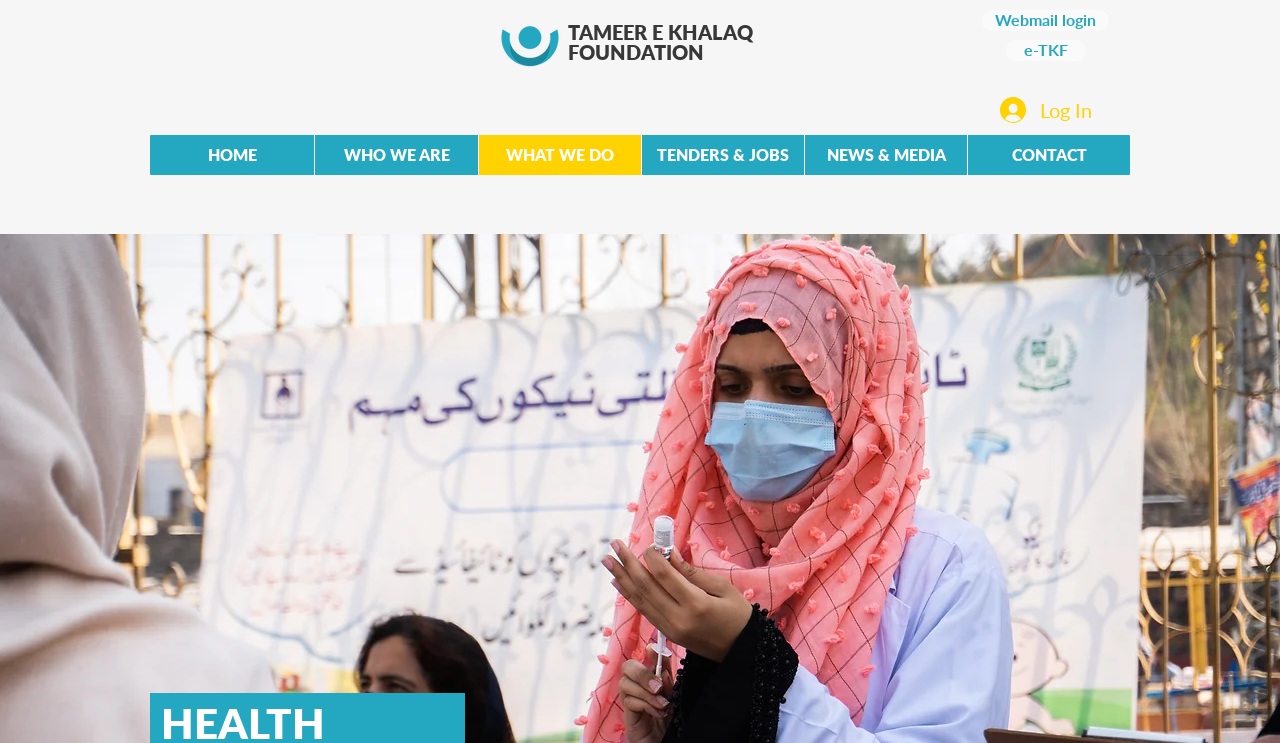Please determine the bounding box coordinates of the area that needs to be clicked to complete this task: 'Log In to the system'. The coordinates must be four float numbers between 0 and 1, formatted as [left, top, right, bottom].

[0.77, 0.121, 0.864, 0.175]